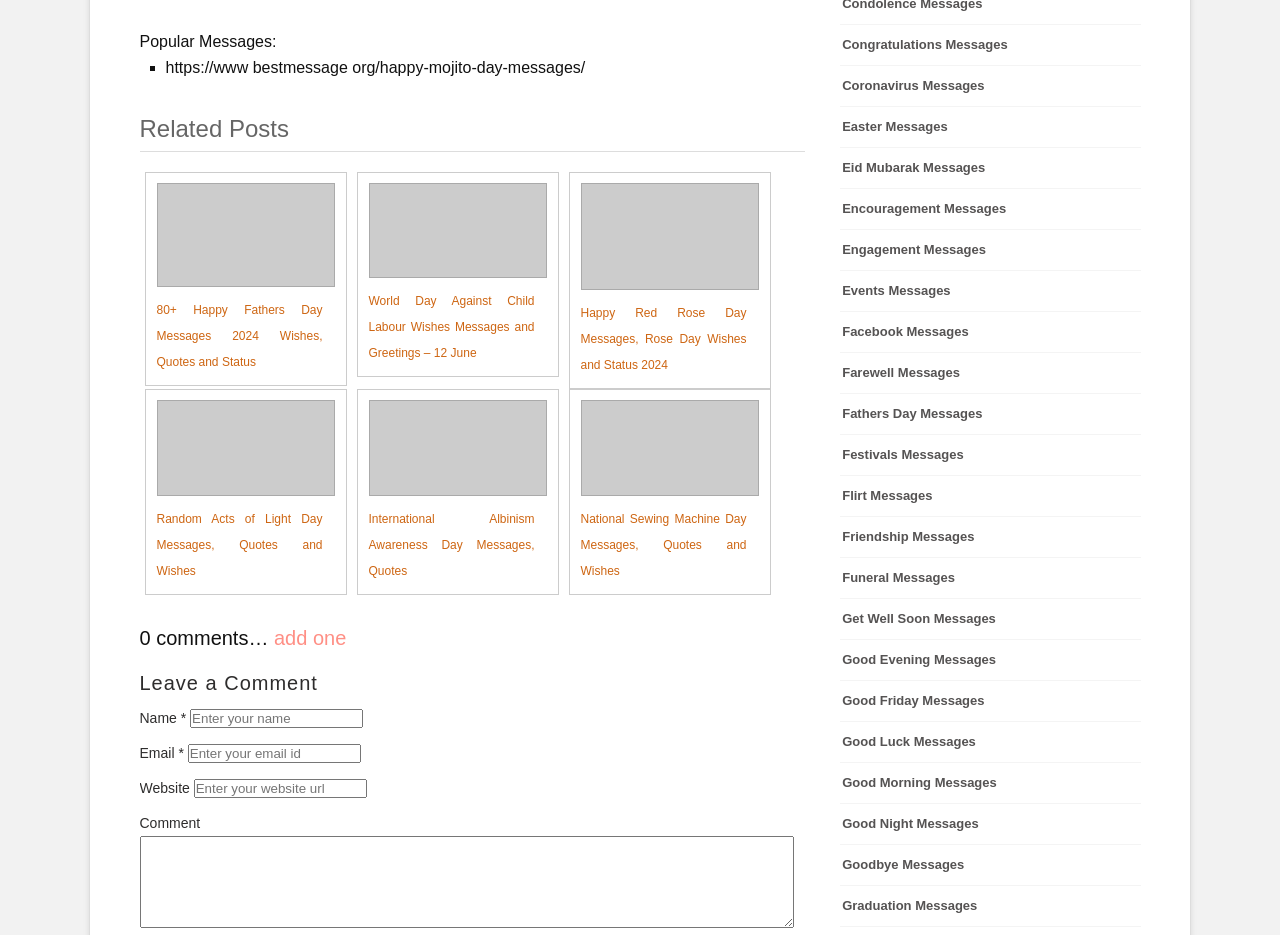What is the purpose of the textbox with label 'Comment'?
Carefully examine the image and provide a detailed answer to the question.

The textbox with label 'Comment' is identified by the element with OCR text 'Comment' and is a required field. Its purpose is to allow users to leave a comment on the webpage.